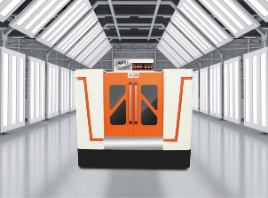Illustrate the scene in the image with a detailed description.

The image showcases a modern metro train entrance, characterized by its sleek design and bold orange doors. Set against a bright, well-lit backdrop that resembles a contemporary subway station, the train's style suggests it is part of a cutting-edge transit system. The surrounding environment features a clean, minimalist aesthetic with evenly spaced lighting fixtures on the ceiling, enhancing the futuristic feel of the setting. This design reflects not only functionality but also the importance of visual appeal in public transport architecture. The train is likely identified as the DHD-650, one of the featured related products on the webpage.